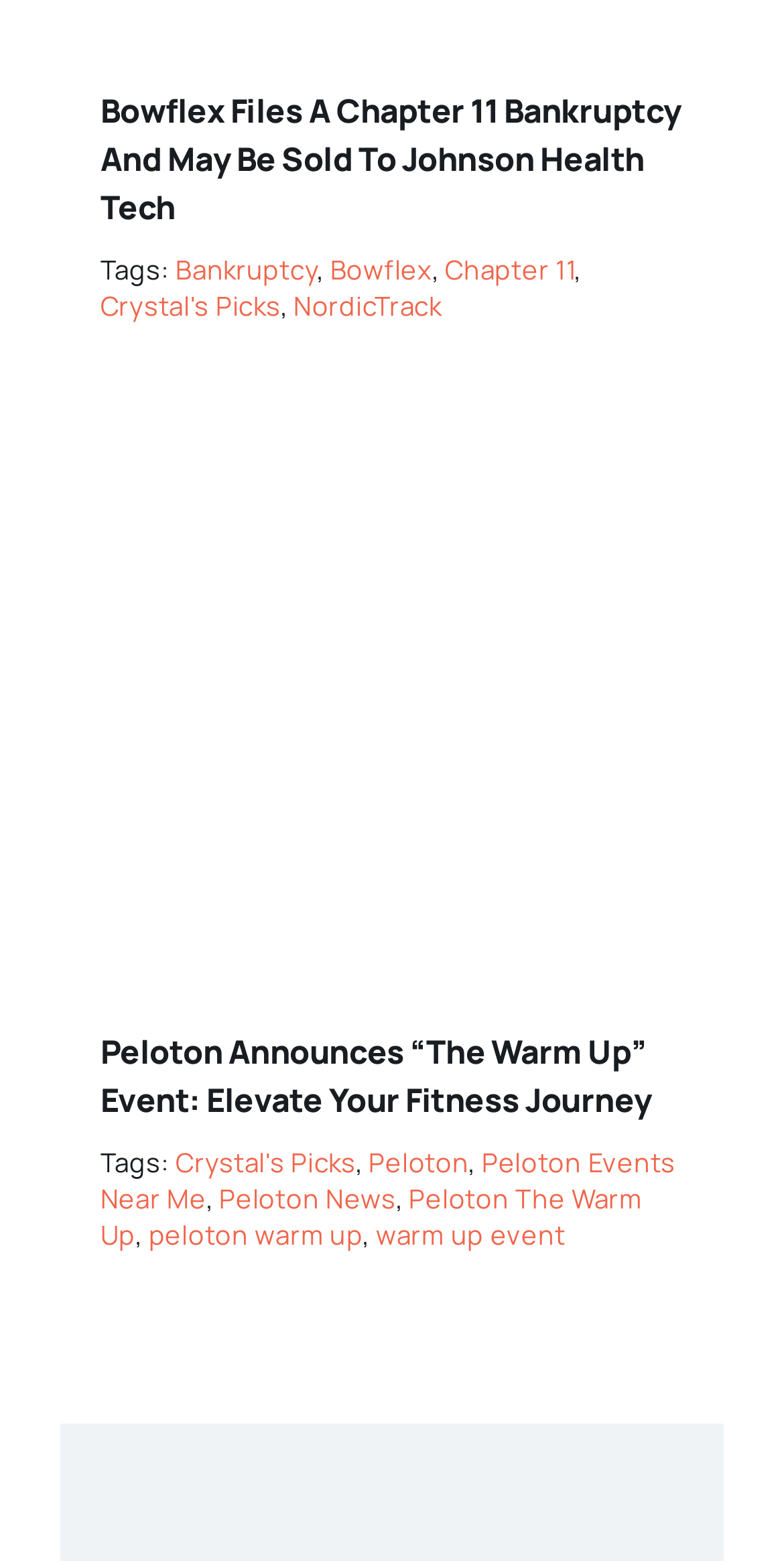Locate the bounding box coordinates of the element that should be clicked to fulfill the instruction: "Read the news about Bowflex".

[0.128, 0.055, 0.872, 0.148]